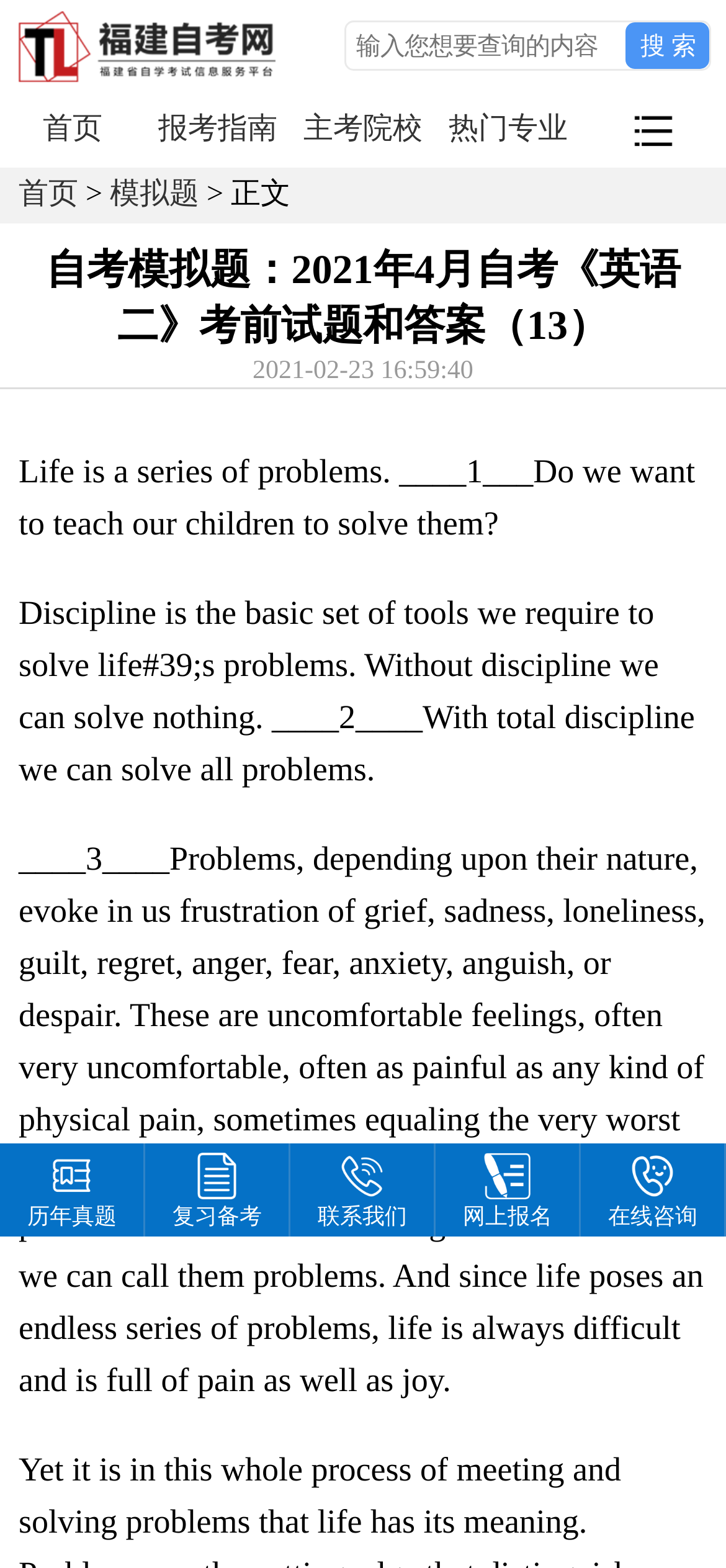Refer to the image and provide an in-depth answer to the question:
What is the main theme of the article?

Based on the text content of the webpage, especially the sentences 'Discipline is the basic set of tools we require to solve life's problems. Without discipline we can solve nothing.' and 'Life is a series of problems.', it can be inferred that the main theme of the article is related to discipline and problem-solving.